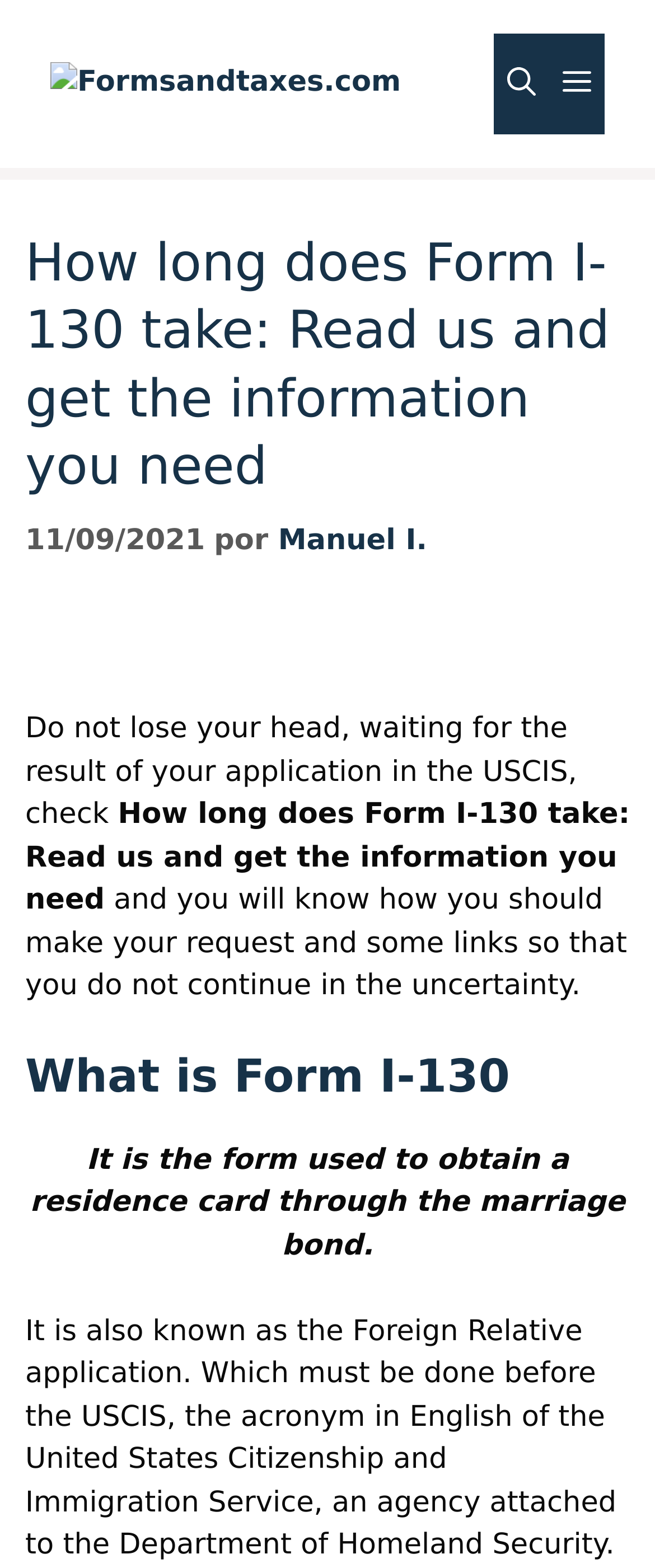Bounding box coordinates must be specified in the format (top-left x, top-left y, bottom-right x, bottom-right y). All values should be floating point numbers between 0 and 1. What are the bounding box coordinates of the UI element described as: alt="Formsandtaxes.com"

[0.077, 0.042, 0.612, 0.064]